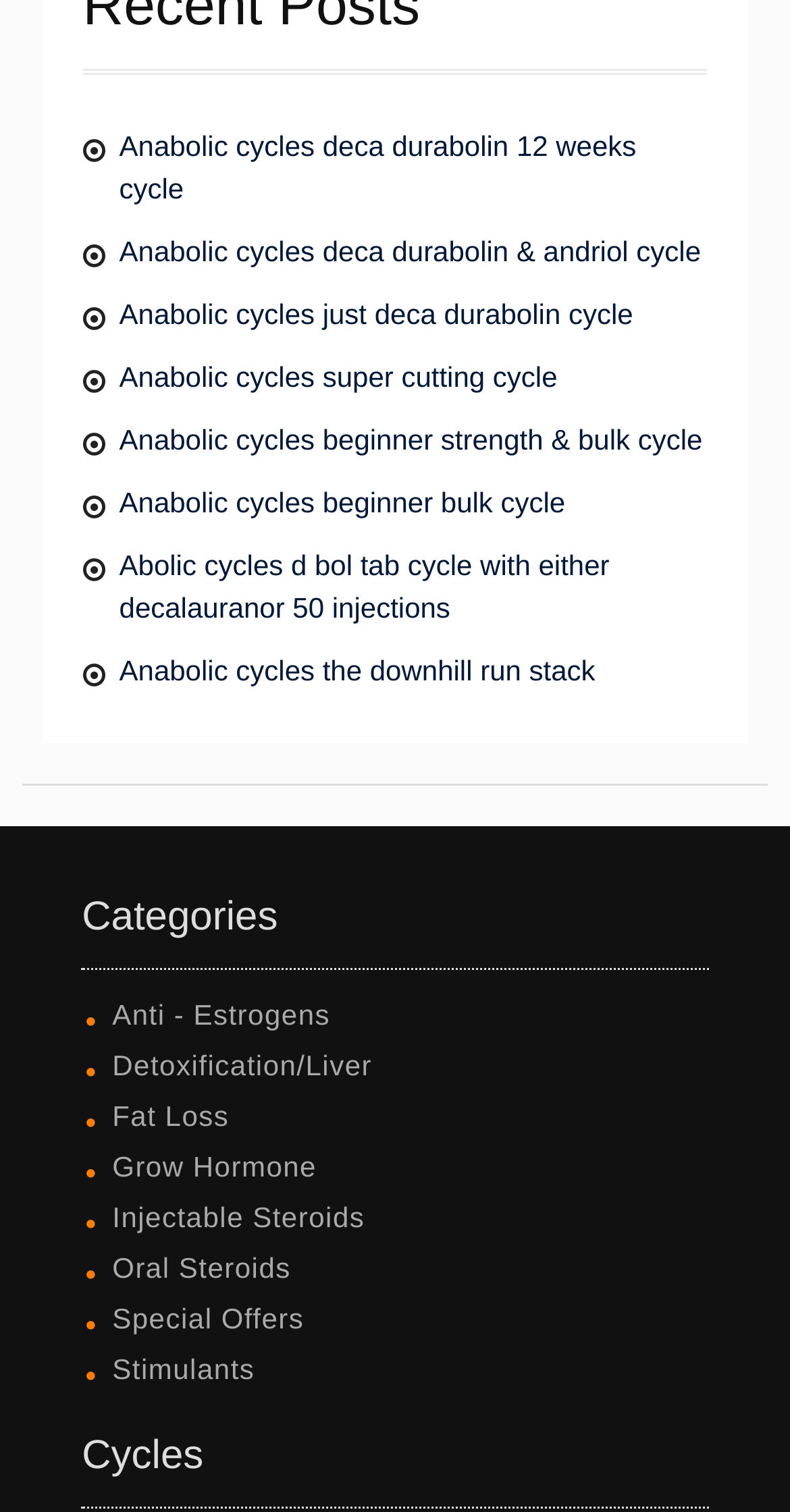Please specify the bounding box coordinates for the clickable region that will help you carry out the instruction: "View on sale items".

None